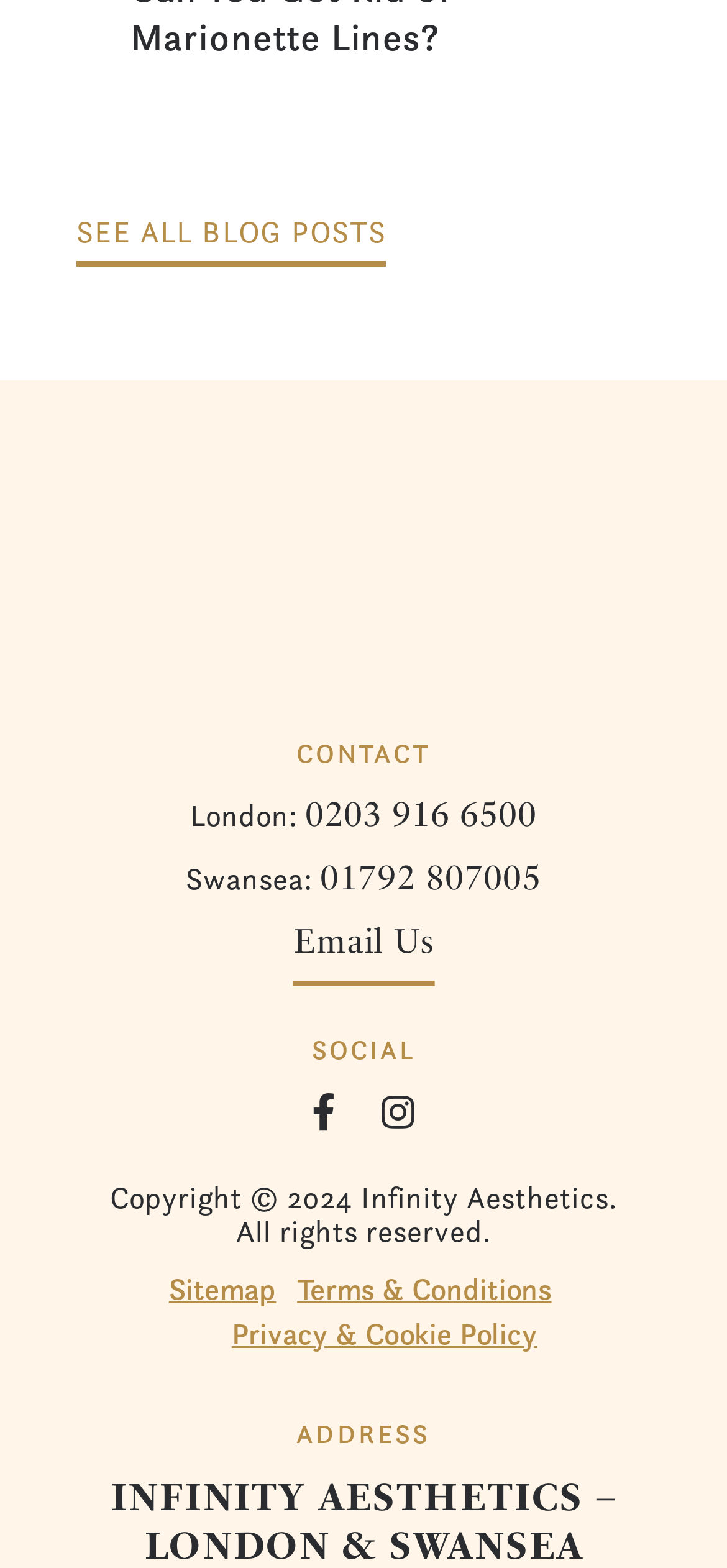Please identify the bounding box coordinates of the element I need to click to follow this instruction: "Visit Facebook".

[0.429, 0.699, 0.463, 0.724]